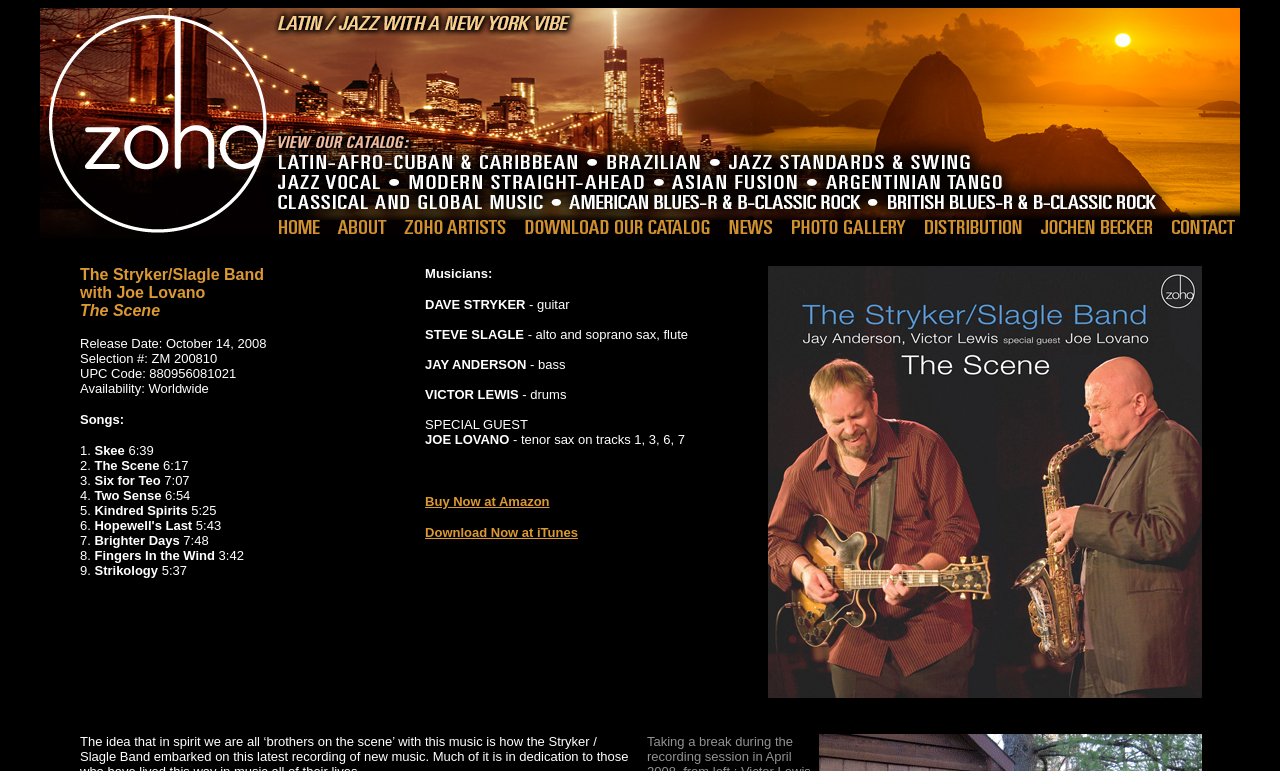What is the duration of the song 'Skee'?
Utilize the information in the image to give a detailed answer to the question.

The question asks for the duration of a specific song. By looking at the webpage, we can see that the song information is presented in a table format. The duration of the song 'Skee' is mentioned as '6:39'. Therefore, the answer is '6:39'.